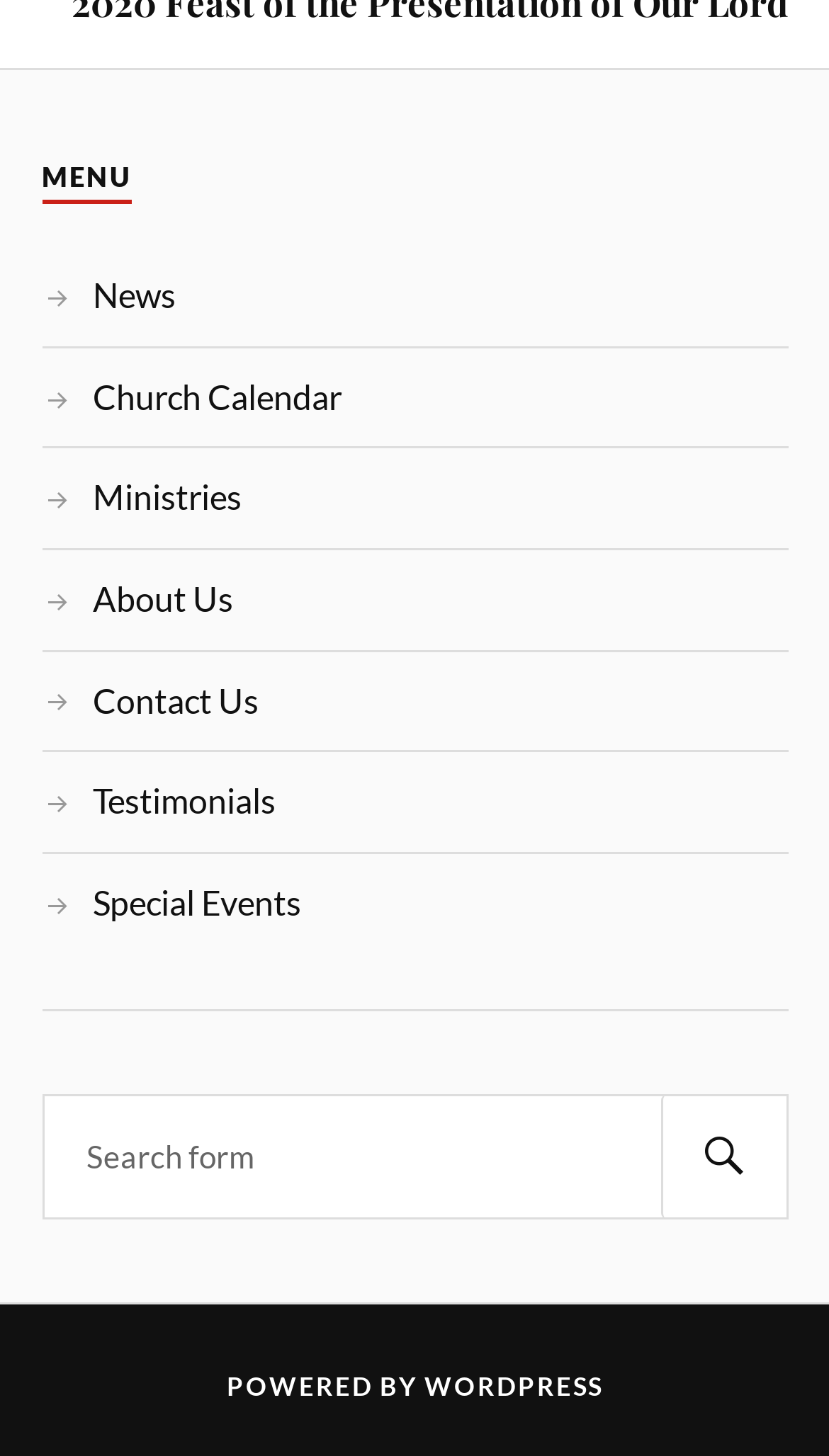Identify the bounding box coordinates for the UI element described as: "Special Events". The coordinates should be provided as four floats between 0 and 1: [left, top, right, bottom].

[0.112, 0.605, 0.363, 0.633]